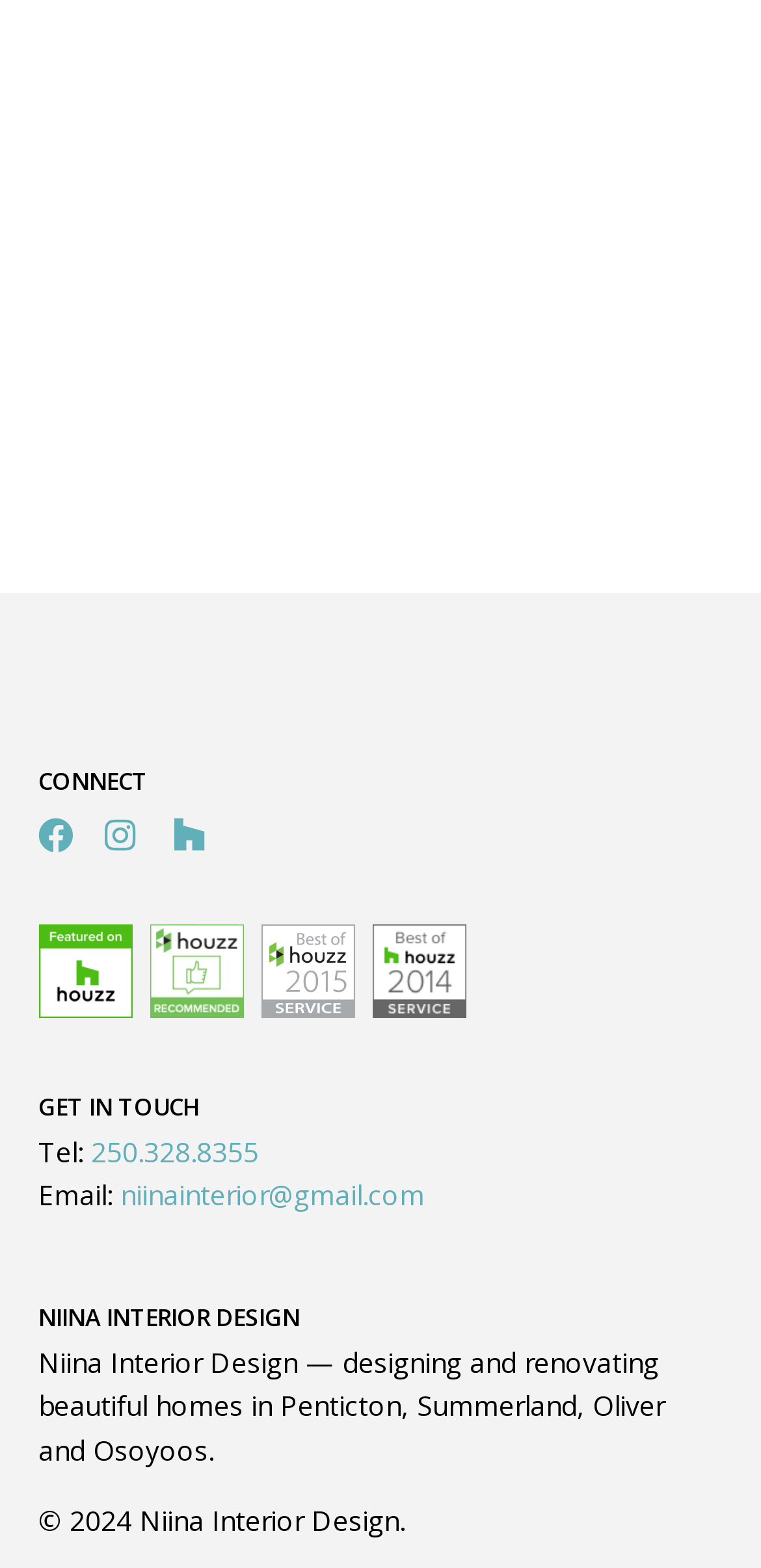Can you find the bounding box coordinates for the element to click on to achieve the instruction: "Click on '250.328.8355'"?

[0.119, 0.723, 0.34, 0.746]